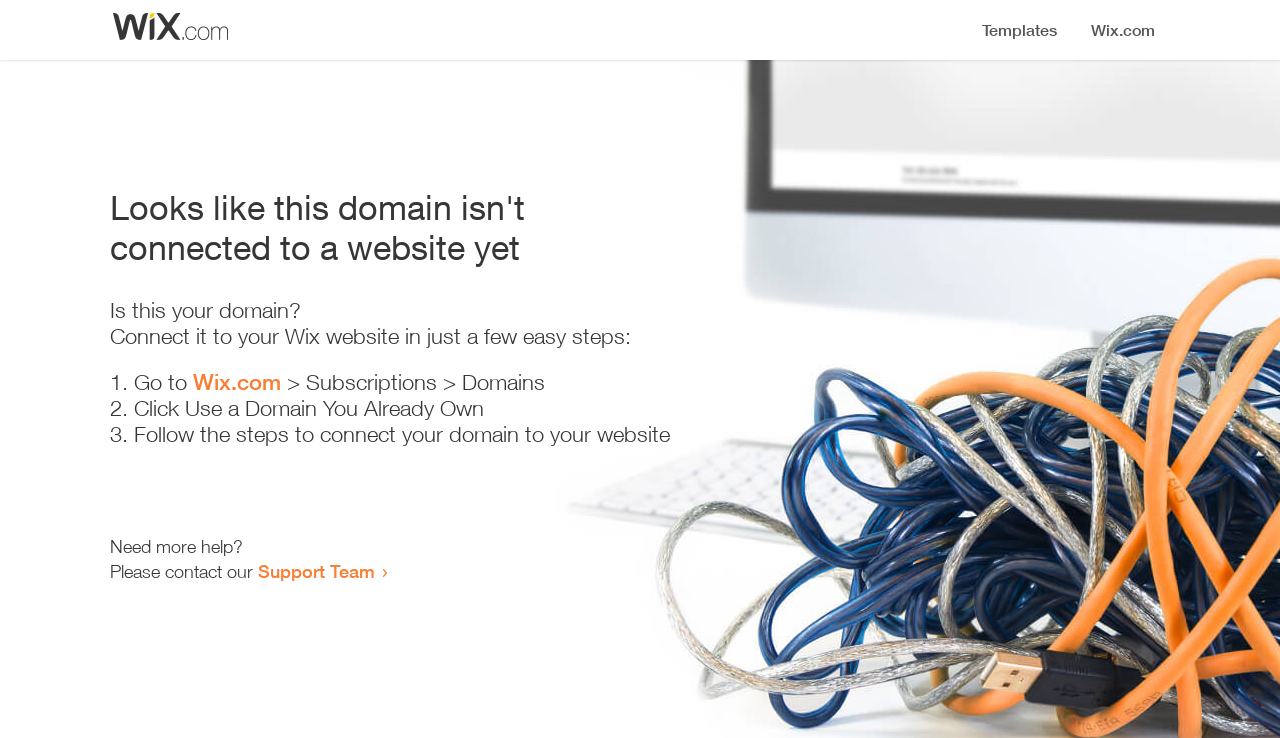Generate a comprehensive description of the contents of the webpage.

The webpage appears to be an error page, indicating that a domain is not connected to a website yet. At the top, there is a small image, followed by a heading that states the error message. Below the heading, there is a question "Is this your domain?" and a brief instruction on how to connect it to a Wix website in a few easy steps.

The instructions are presented in a numbered list, with three steps. The first step is to go to Wix.com, followed by a link to the website. The second step is to click "Use a Domain You Already Own", and the third step is to follow the instructions to connect the domain to the website.

At the bottom of the page, there is a message asking if the user needs more help, followed by an invitation to contact the Support Team, which is a clickable link. Overall, the page is simple and straightforward, providing clear instructions on how to resolve the error.